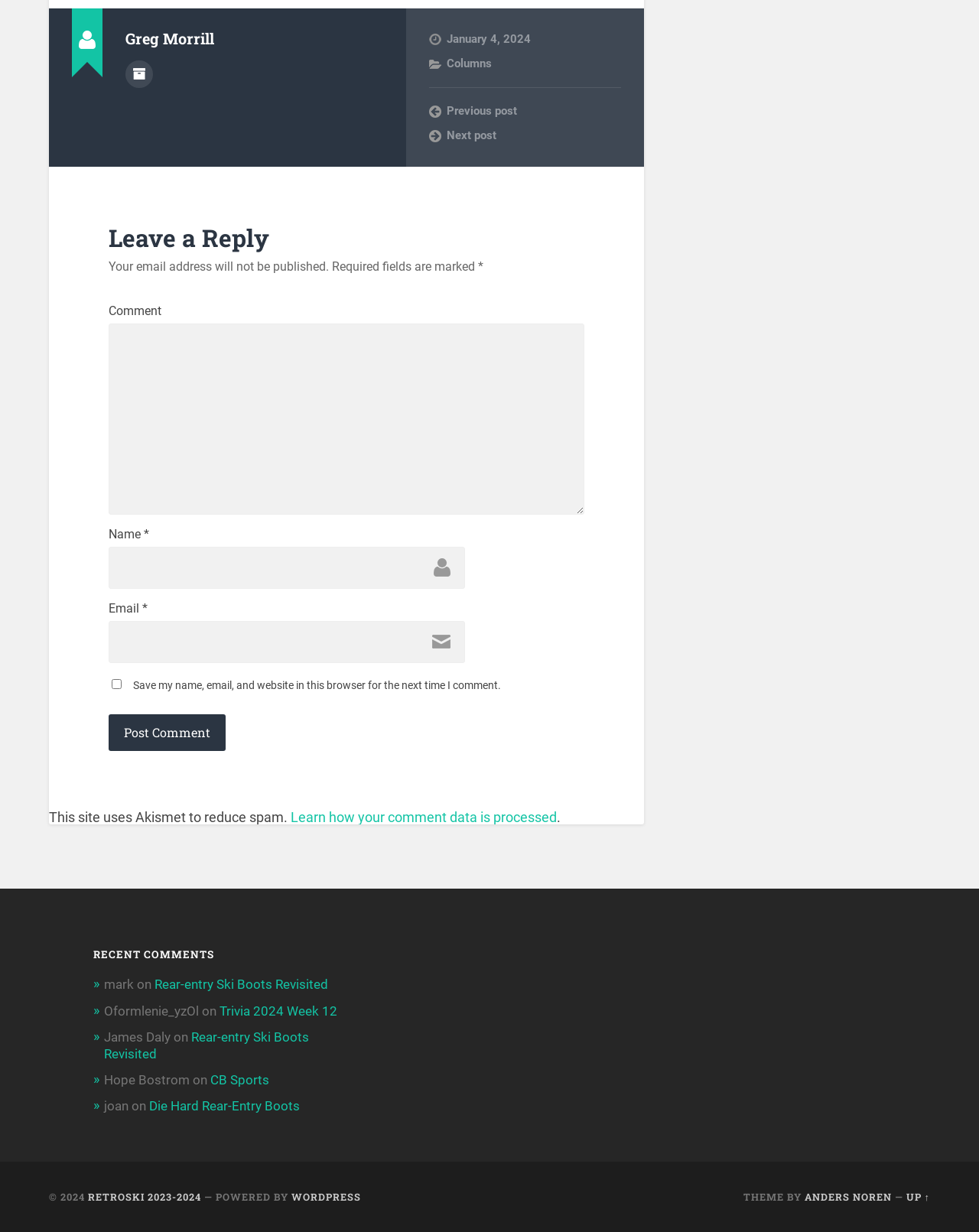Find the bounding box coordinates of the element's region that should be clicked in order to follow the given instruction: "Click on the 'Author archive' link". The coordinates should consist of four float numbers between 0 and 1, i.e., [left, top, right, bottom].

[0.128, 0.049, 0.156, 0.071]